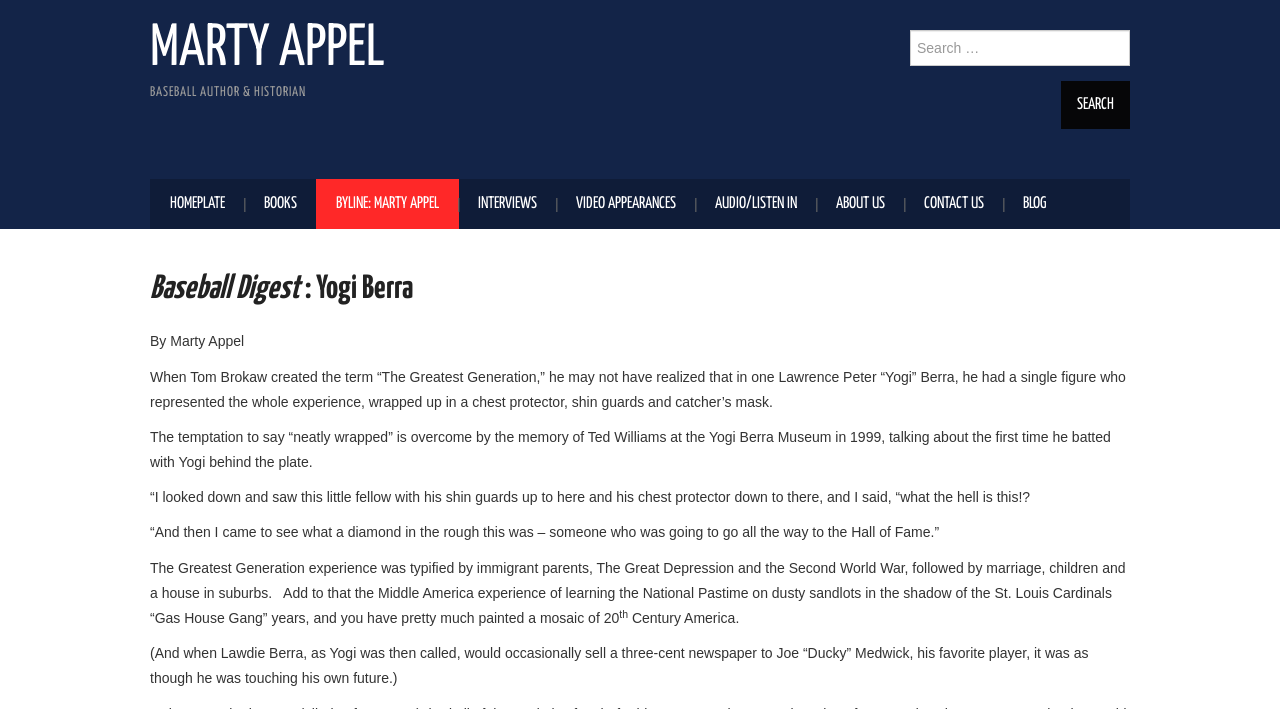What is the name of the museum mentioned in the article?
Provide a detailed and extensive answer to the question.

The article mentions Ted Williams talking about Yogi Berra at the Yogi Berra Museum in 1999.